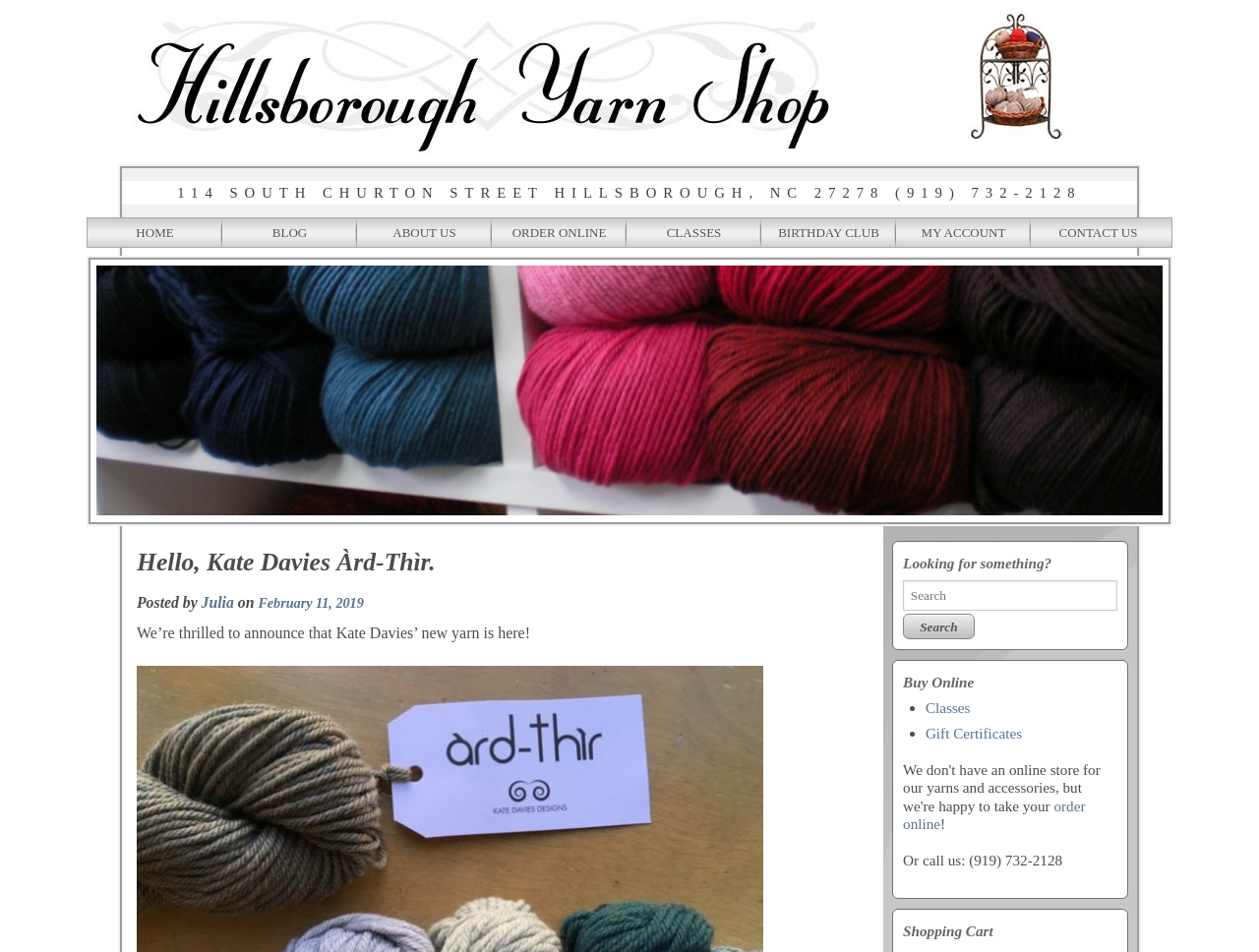What is the address of Hillsborough Yarn Shop?
From the details in the image, provide a complete and detailed answer to the question.

I found the address by looking at the static text element at the top of the page, which contains the shop's address and phone number.